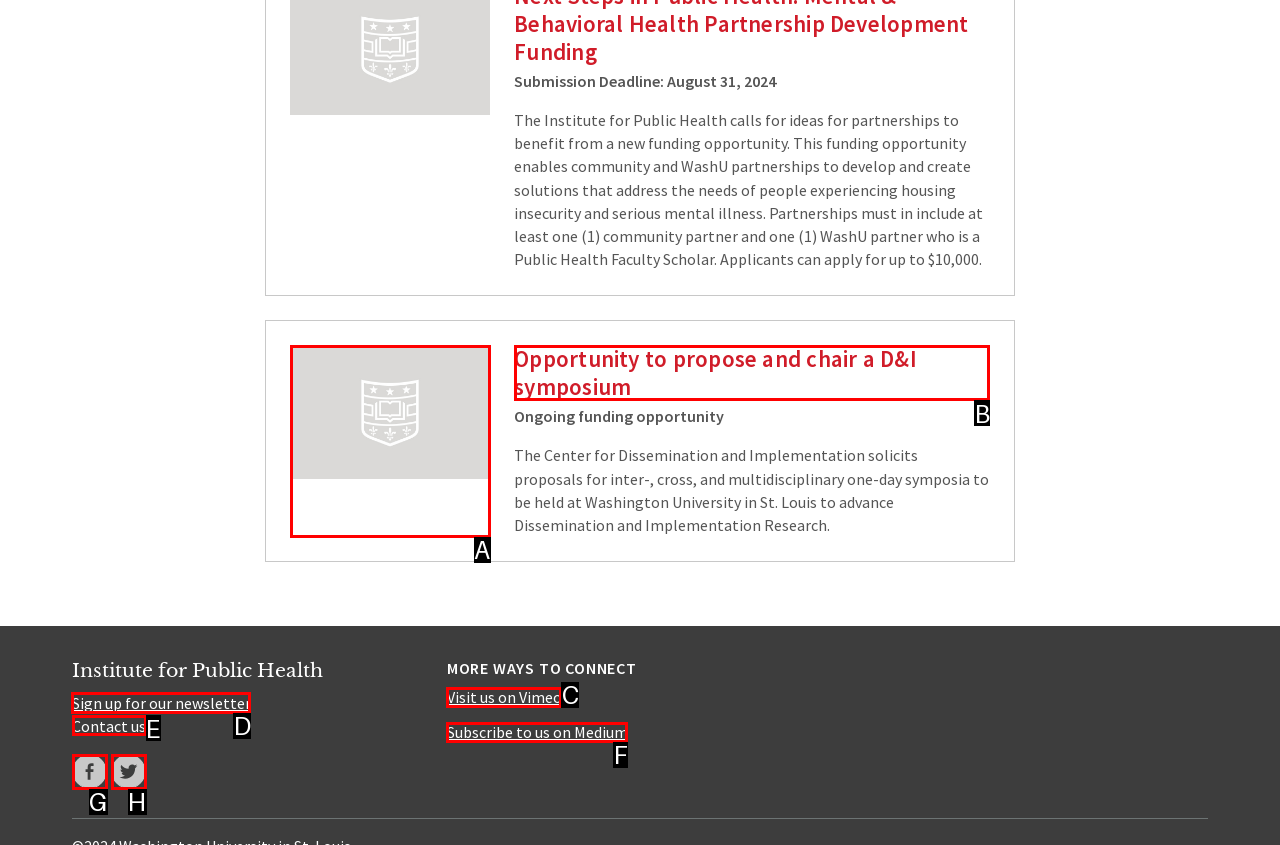Determine the letter of the UI element that will complete the task: Sign up for the newsletter
Reply with the corresponding letter.

D